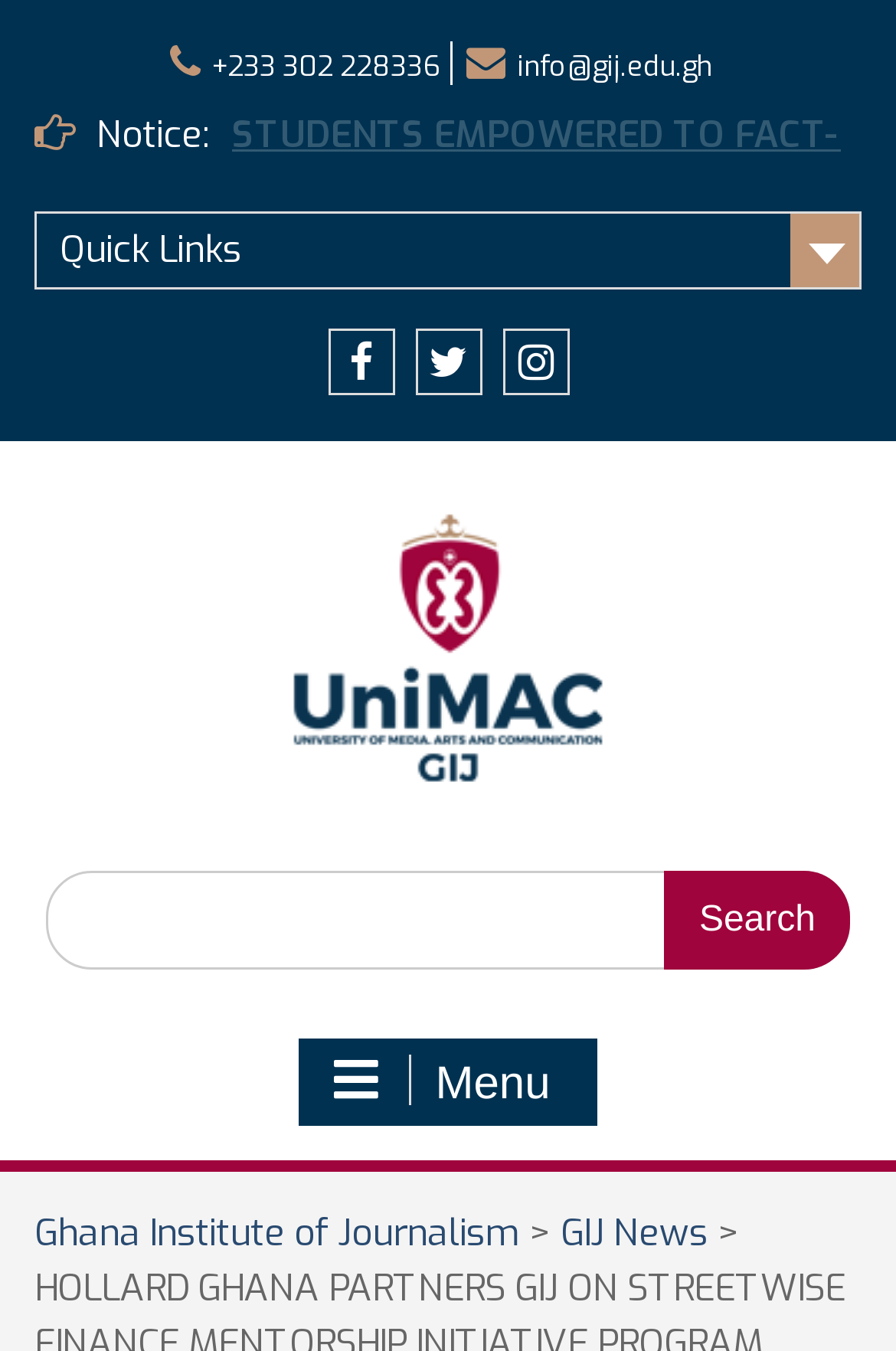Identify the bounding box coordinates of the clickable region to carry out the given instruction: "visit Facebook page".

[0.365, 0.243, 0.44, 0.292]